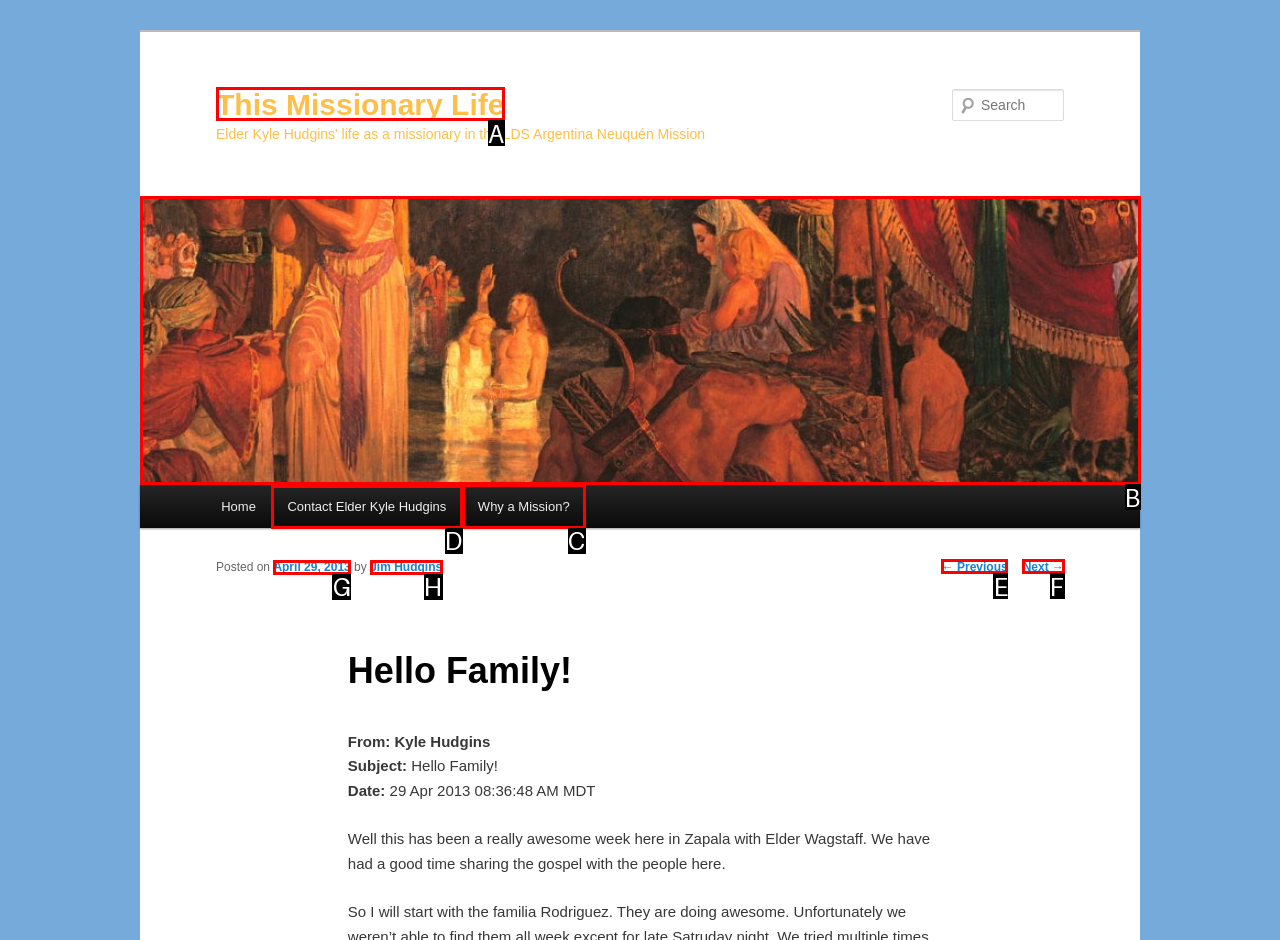Tell me which letter corresponds to the UI element that will allow you to Contact Elder Kyle Hudgins. Answer with the letter directly.

D